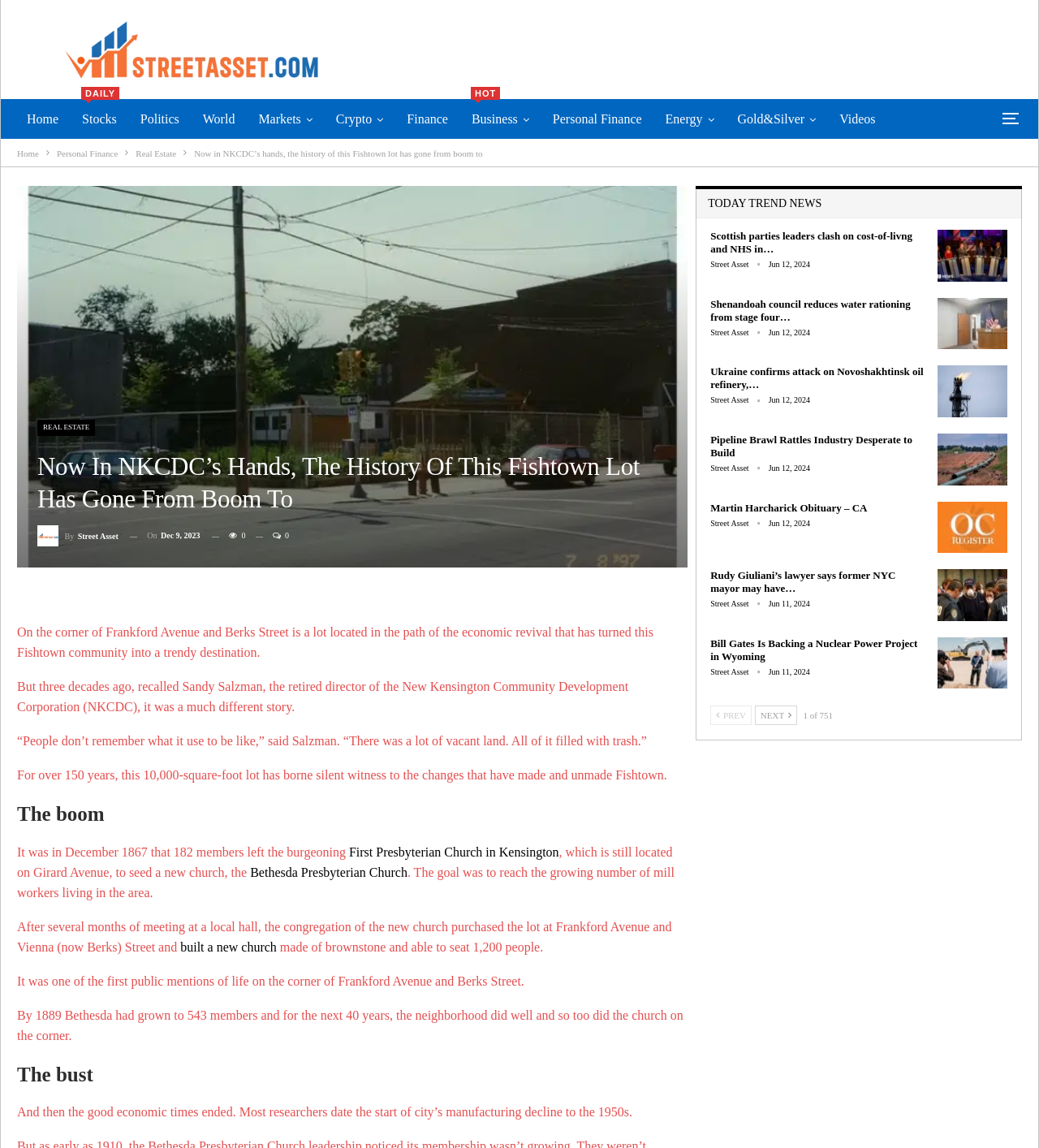What is the name of the church built on Frankford Avenue and Berks Street? Refer to the image and provide a one-word or short phrase answer.

Bethesda Presbyterian Church